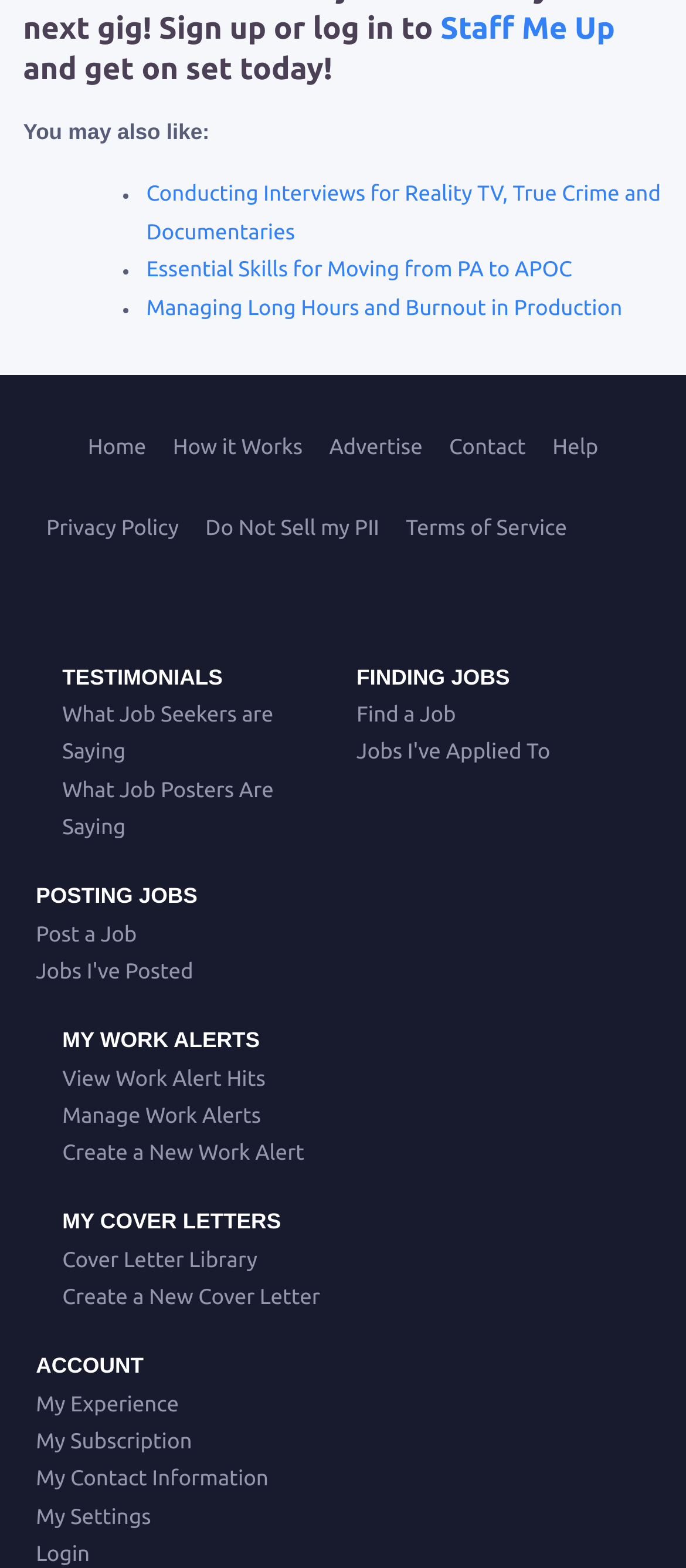Bounding box coordinates are specified in the format (top-left x, top-left y, bottom-right x, bottom-right y). All values are floating point numbers bounded between 0 and 1. Please provide the bounding box coordinate of the region this sentence describes: My Subscription

[0.052, 0.912, 0.28, 0.927]